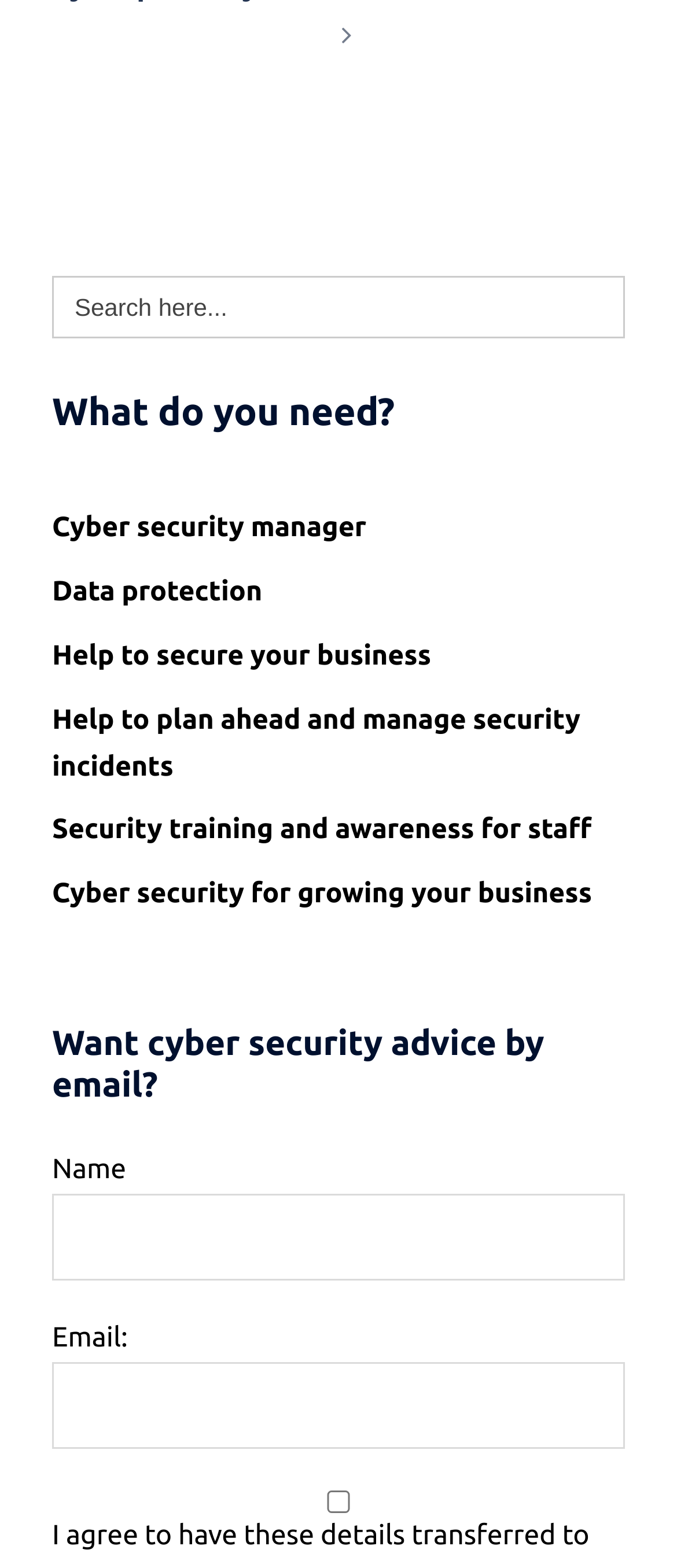Provide the bounding box coordinates of the HTML element this sentence describes: "parent_node: Email: name="EMAIL" placeholder=""". The bounding box coordinates consist of four float numbers between 0 and 1, i.e., [left, top, right, bottom].

[0.077, 0.869, 0.923, 0.924]